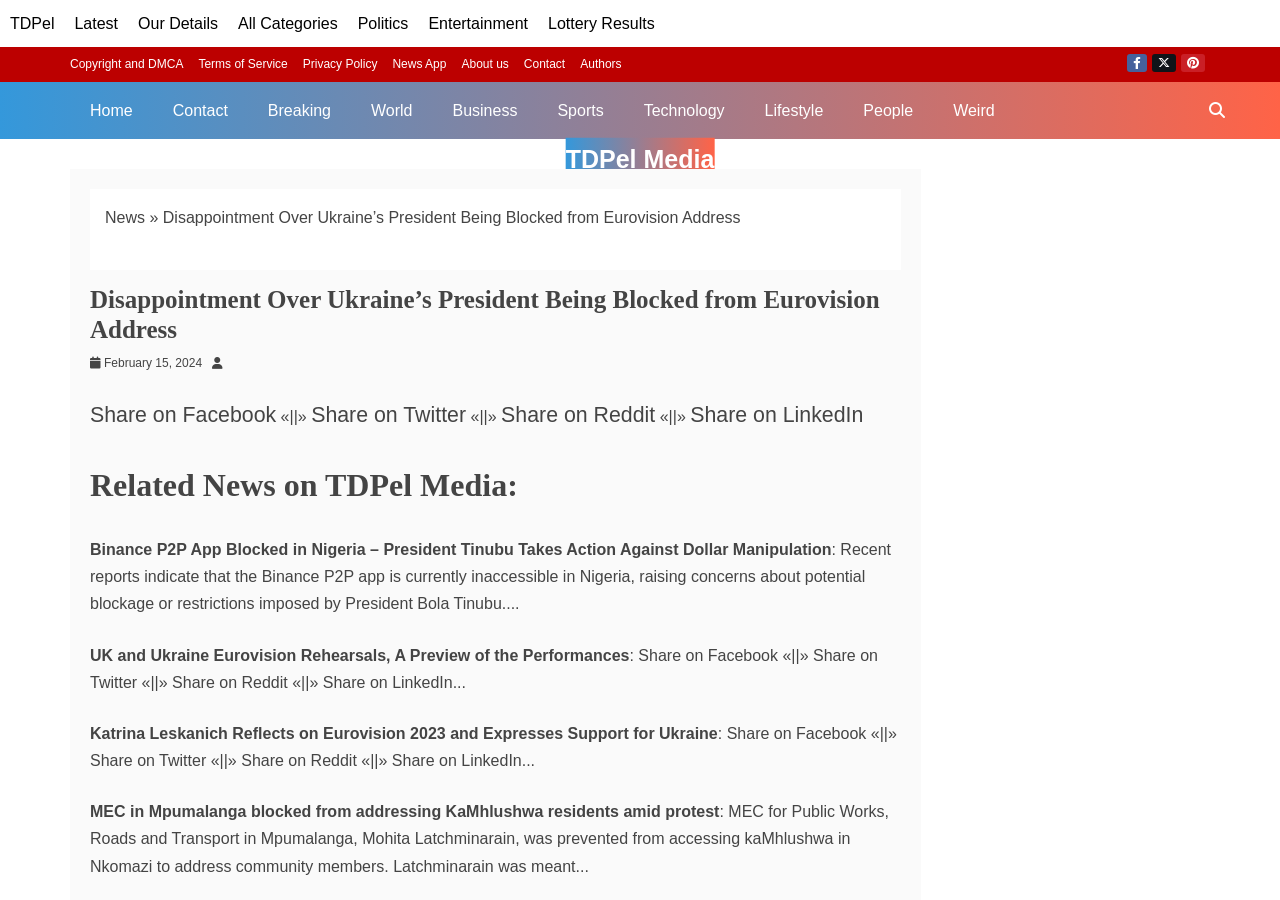Refer to the screenshot and answer the following question in detail:
What is the date of the article 'Disappointment Over Ukraine’s President Being Blocked from Eurovision Address'?

I looked at the article section and found the date 'February 15, 2024' mentioned below the article title, which I assume is the date of the article.